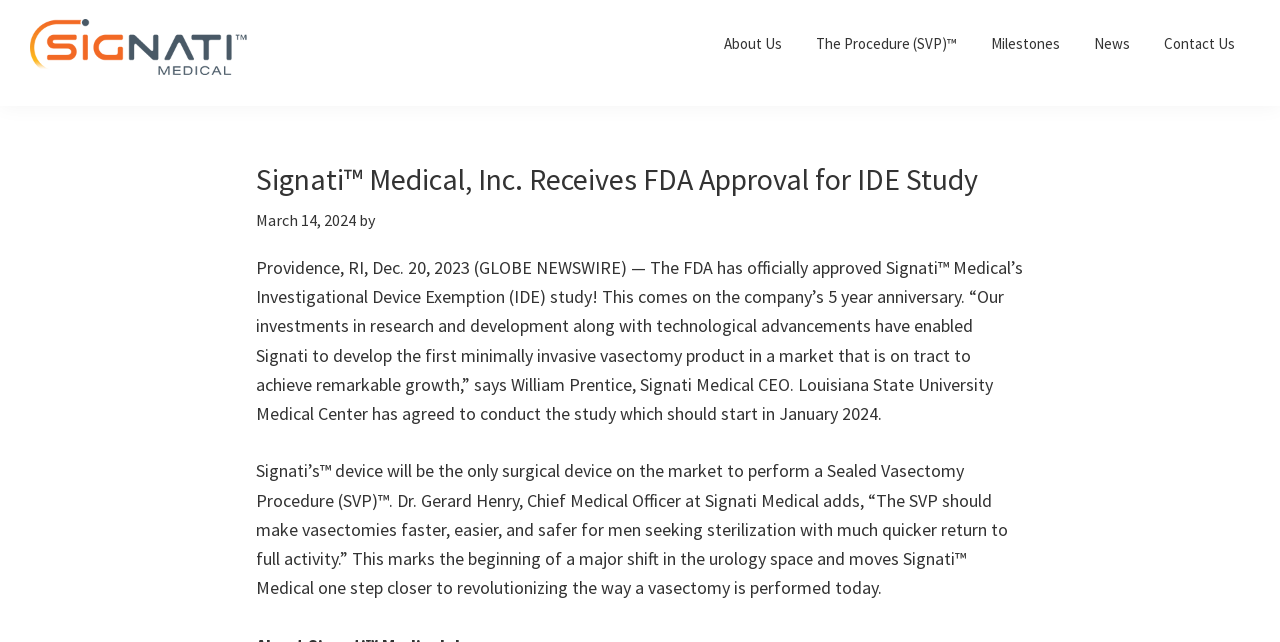Who is the CEO of Signati Medical?
Based on the screenshot, answer the question with a single word or phrase.

William Prentice